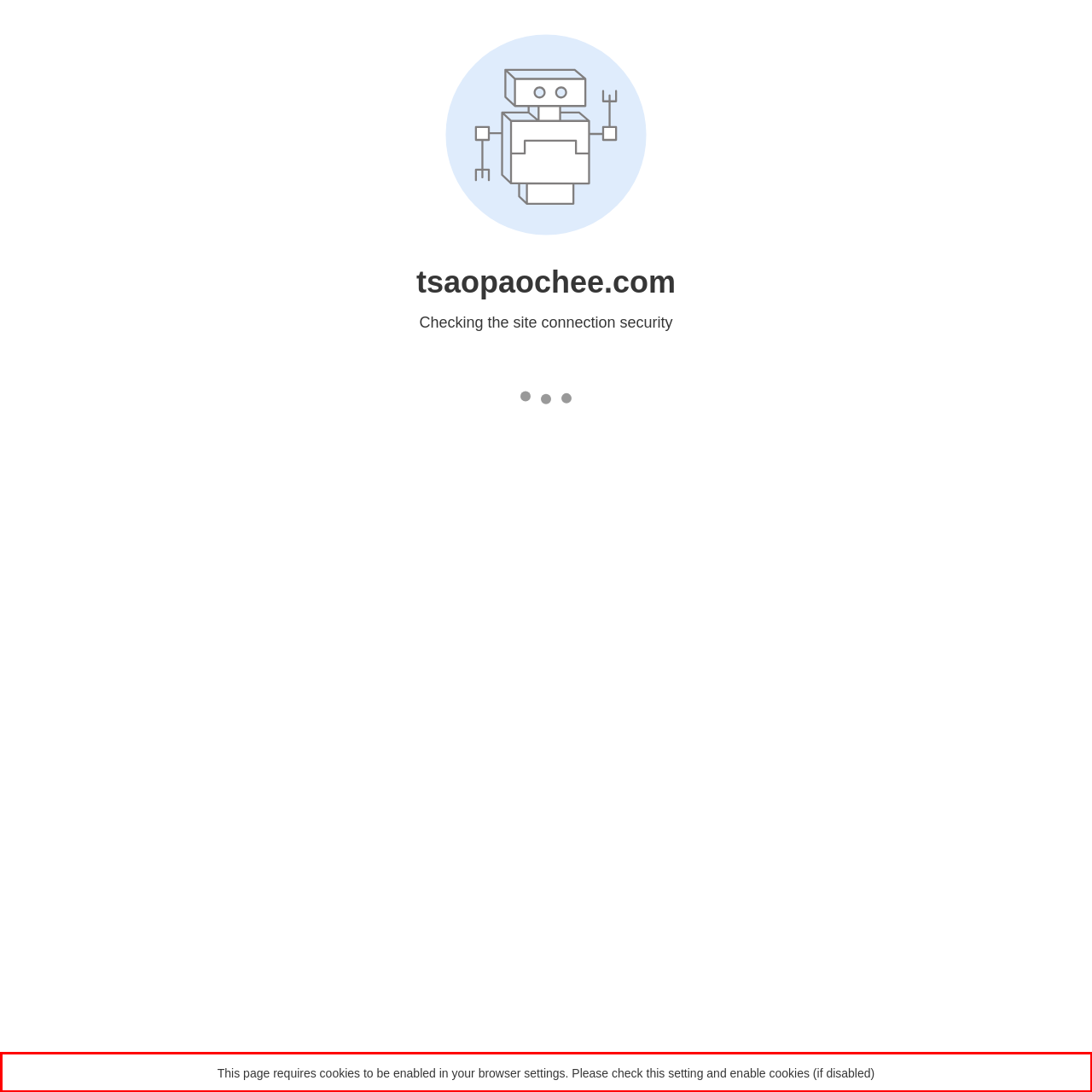You are given a screenshot showing a webpage with a red bounding box. Perform OCR to capture the text within the red bounding box.

This page requires cookies to be enabled in your browser settings. Please check this setting and enable cookies (if disabled)